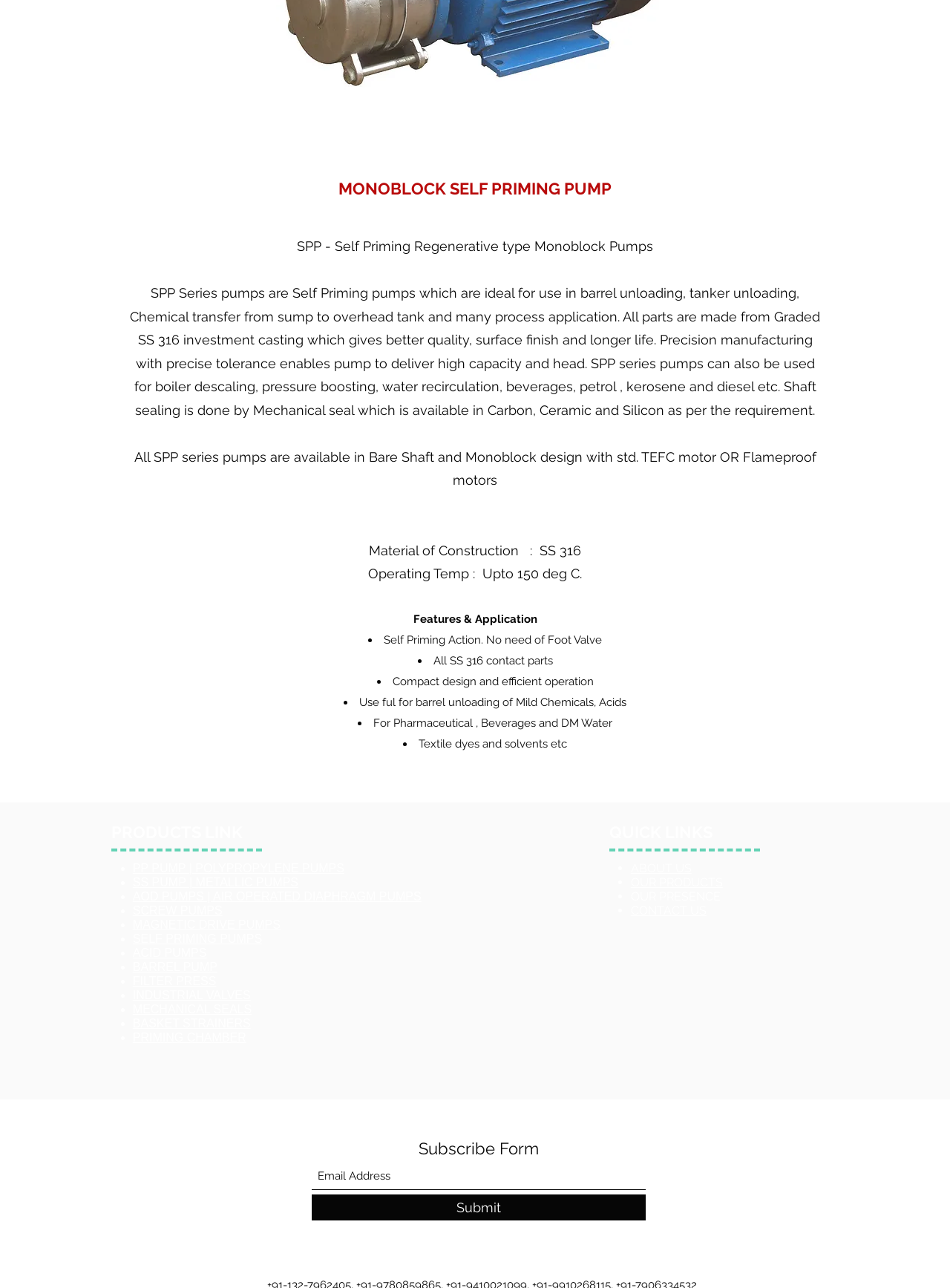What is the operating temperature of SPP series pumps?
Based on the image, answer the question with a single word or brief phrase.

Upto 150 deg C